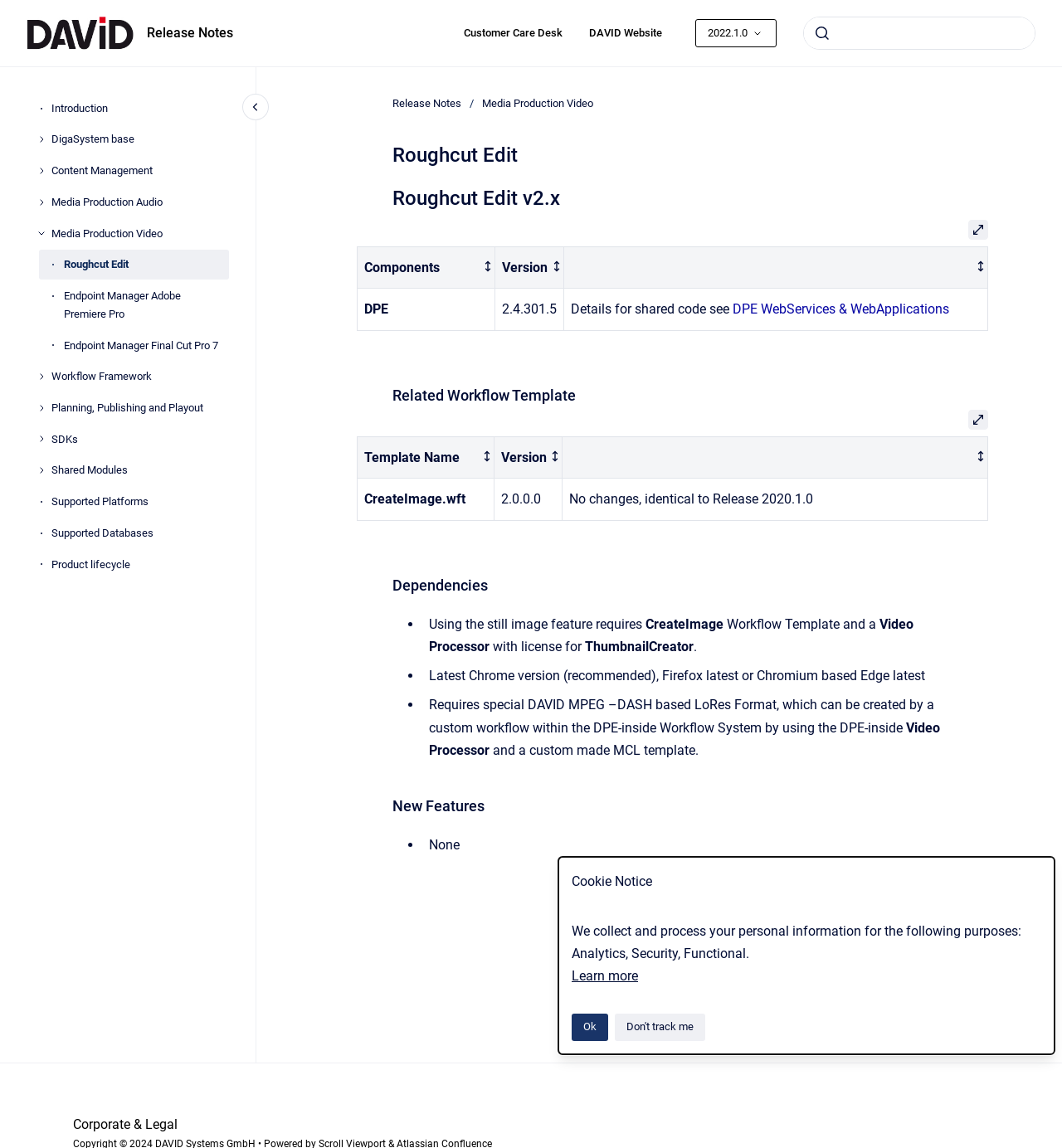Based on the image, please elaborate on the answer to the following question:
What is the purpose of the 'Open' button?

The 'Open' button is located next to the tables on the webpage, and its purpose is to enlarge the table in a full-screen dialog, allowing users to view the table in a larger format.